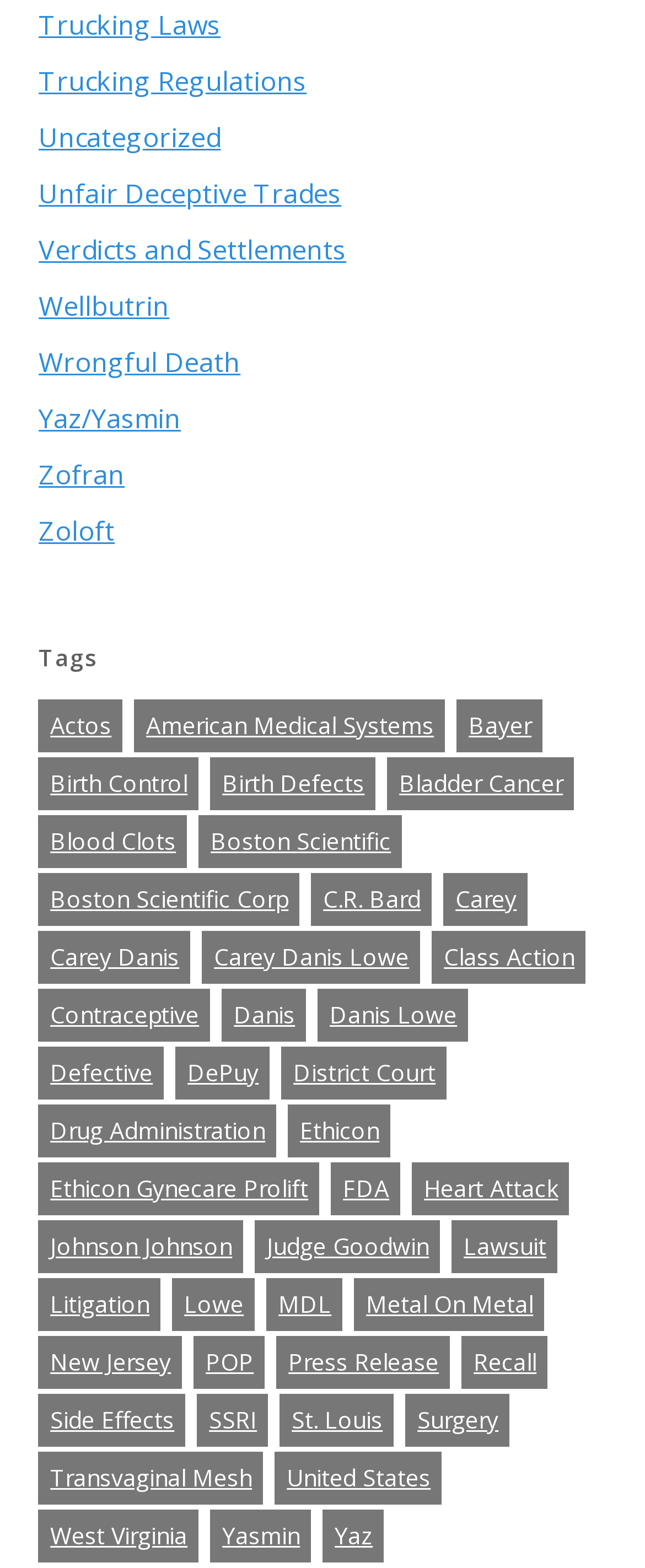From the webpage screenshot, predict the bounding box of the UI element that matches this description: "metal on metal".

[0.55, 0.816, 0.845, 0.849]